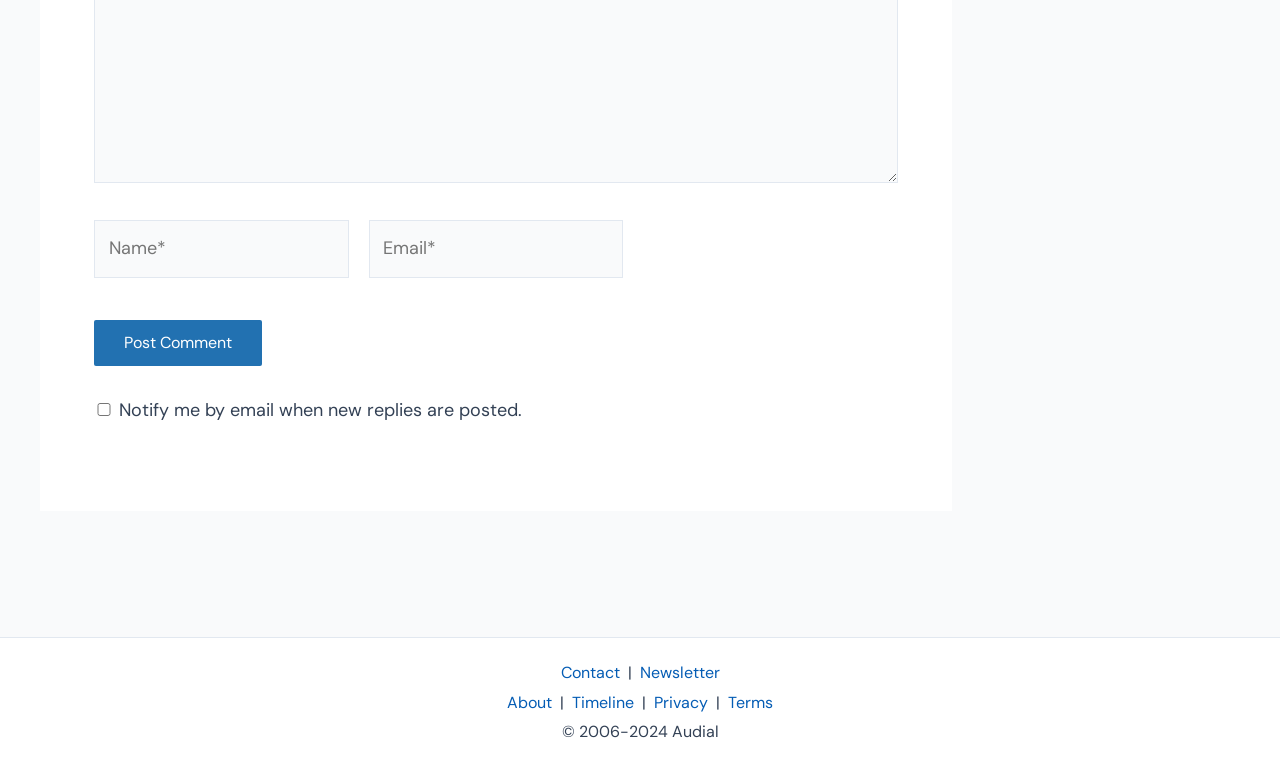Answer the following query with a single word or phrase:
What is the purpose of the checkbox?

Notify me by email